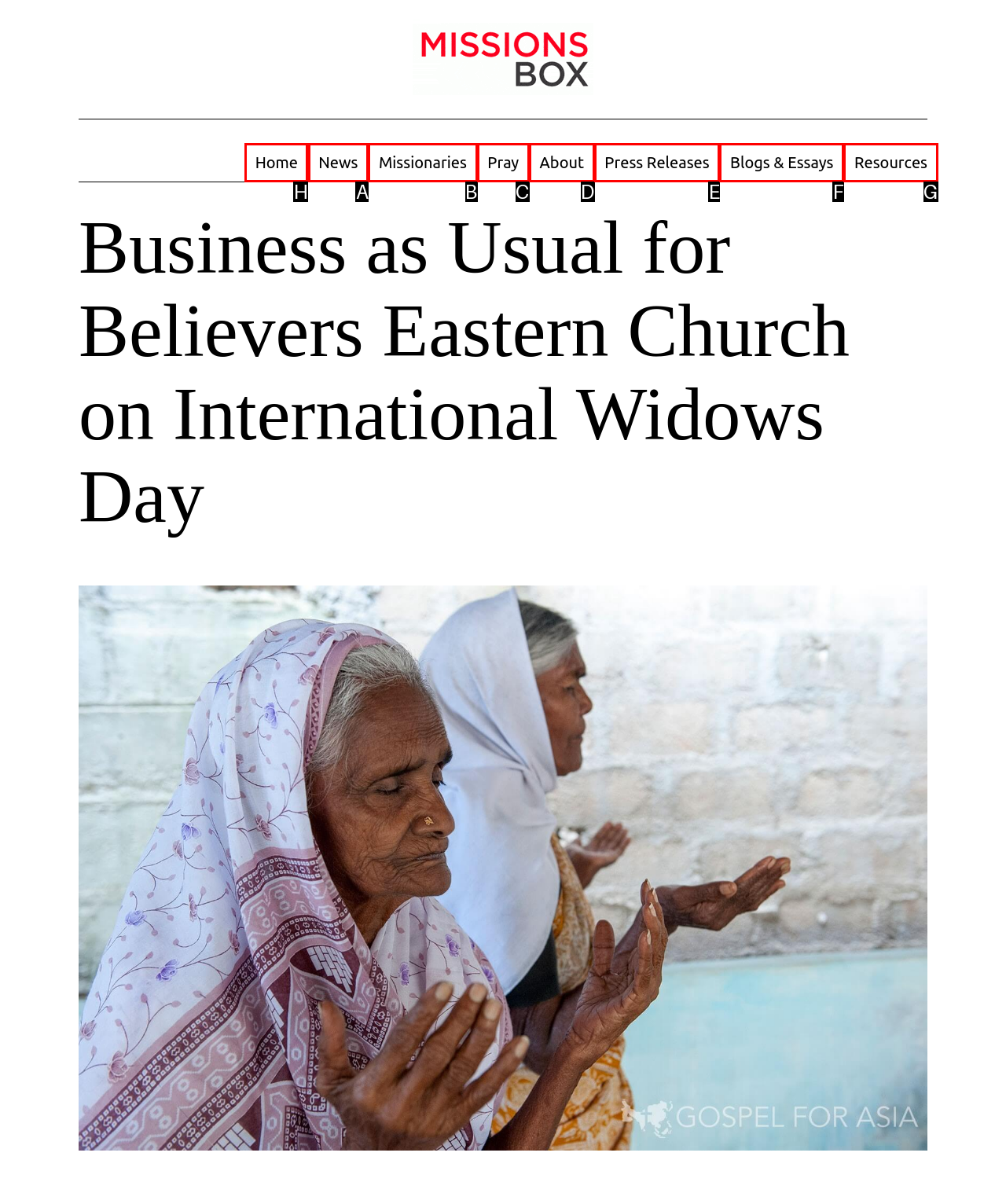Point out the HTML element I should click to achieve the following task: go to home page Provide the letter of the selected option from the choices.

H